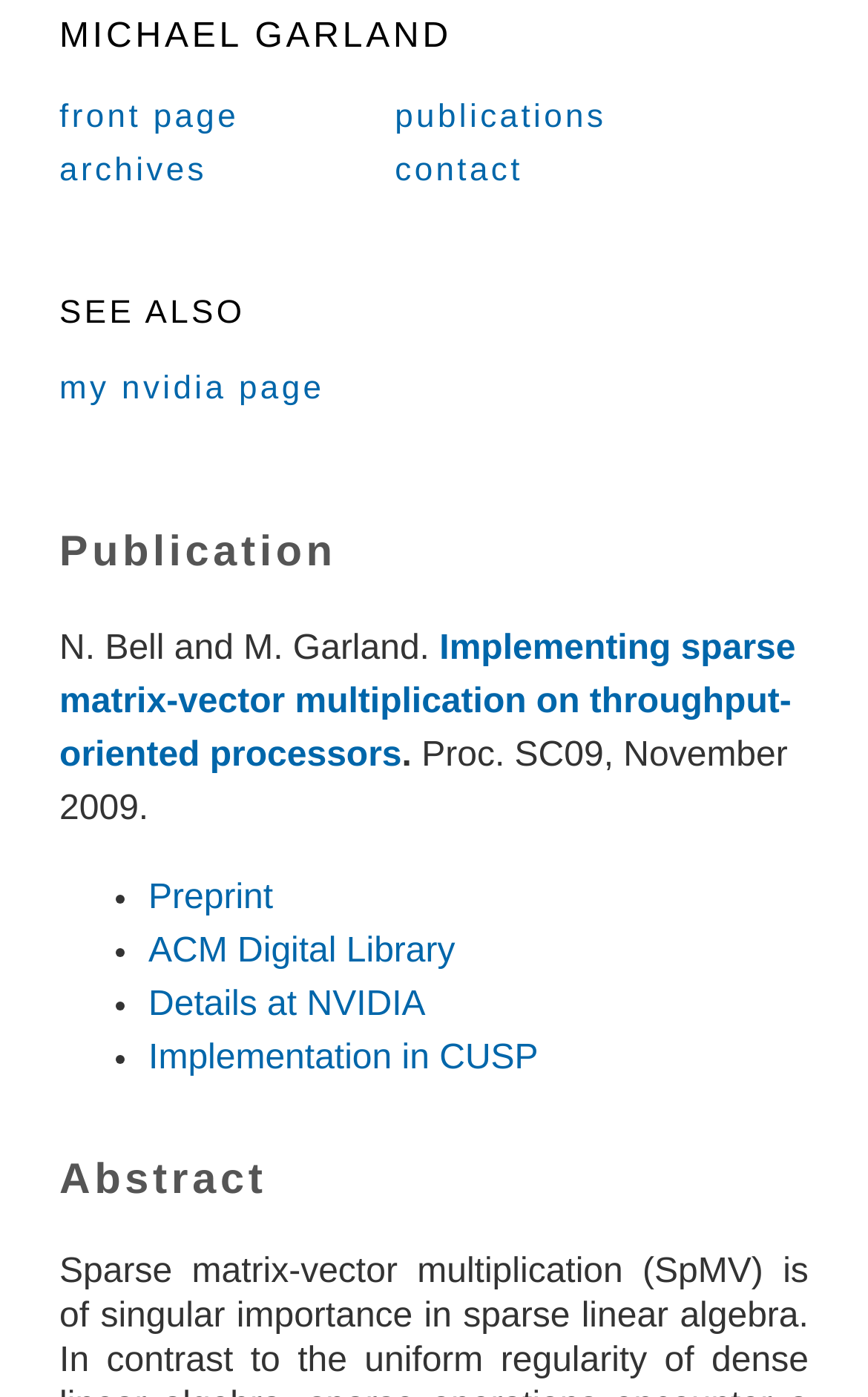Create an in-depth description of the webpage, covering main sections.

The webpage is about Michael Garland's publication on implementing sparse matrix-vector multiplication on throughput-oriented processors. At the top, there is a heading with the author's name, "MICHAEL GARLAND". Below it, there are four links: "front page", "publications", "archives", and "contact", arranged horizontally. 

Further down, there is a heading "SEE ALSO" followed by a link to the author's NVIDIA page. Below that, there is a section dedicated to the publication, with a heading "Publication" and a static text "N. Bell and M. Garland." Next to it, there is a link to the publication's title, "Implementing sparse matrix-vector multiplication on throughput-oriented processors". 

Below the publication title, there is a static text "Proc. SC09, November 2009." followed by a list of four links, each preceded by a bullet point: "Preprint", "ACM Digital Library", "Details at NVIDIA", and "Implementation in CUSP". These links are arranged vertically. 

At the bottom of the page, there is a heading "Abstract".